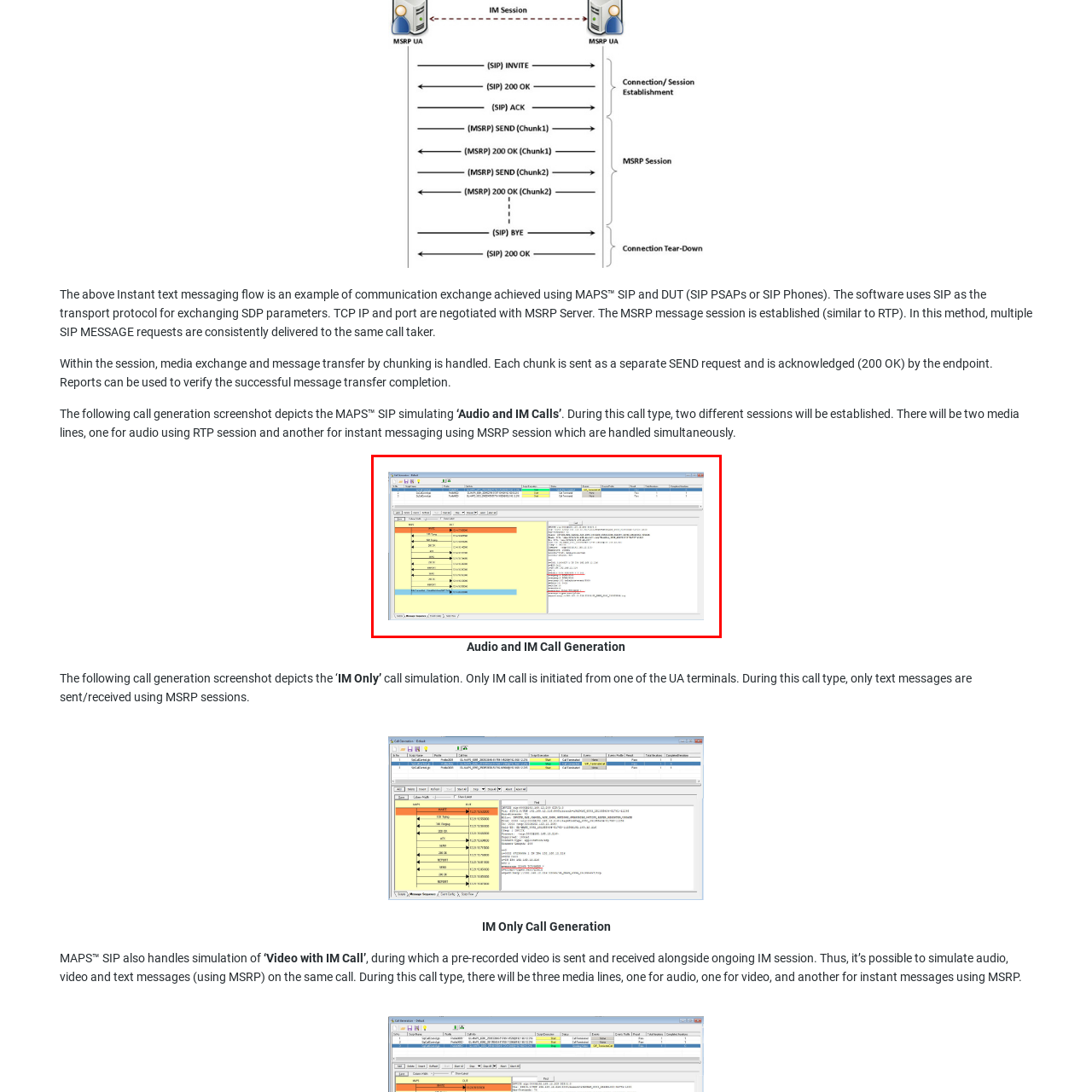Refer to the image marked by the red boundary and provide a single word or phrase in response to the question:
How many media sessions can be established simultaneously?

Multiple